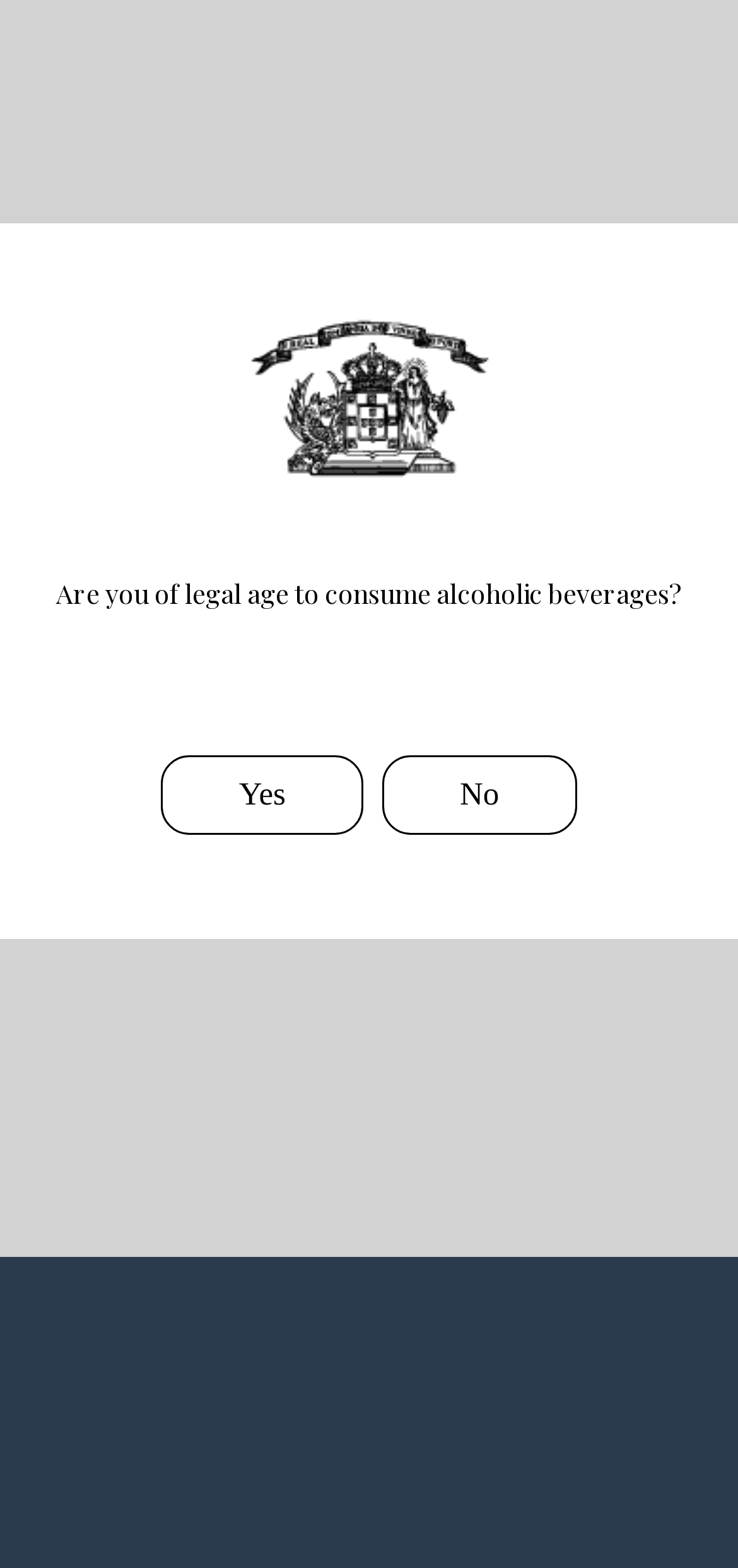Can you give a detailed response to the following question using the information from the image? Can I download a technical sheet for the wine?

The webpage provides a link to download a technical sheet for the wine, which is indicated by the link element with the text 'Download ficha técnica' located at the middle of the webpage.